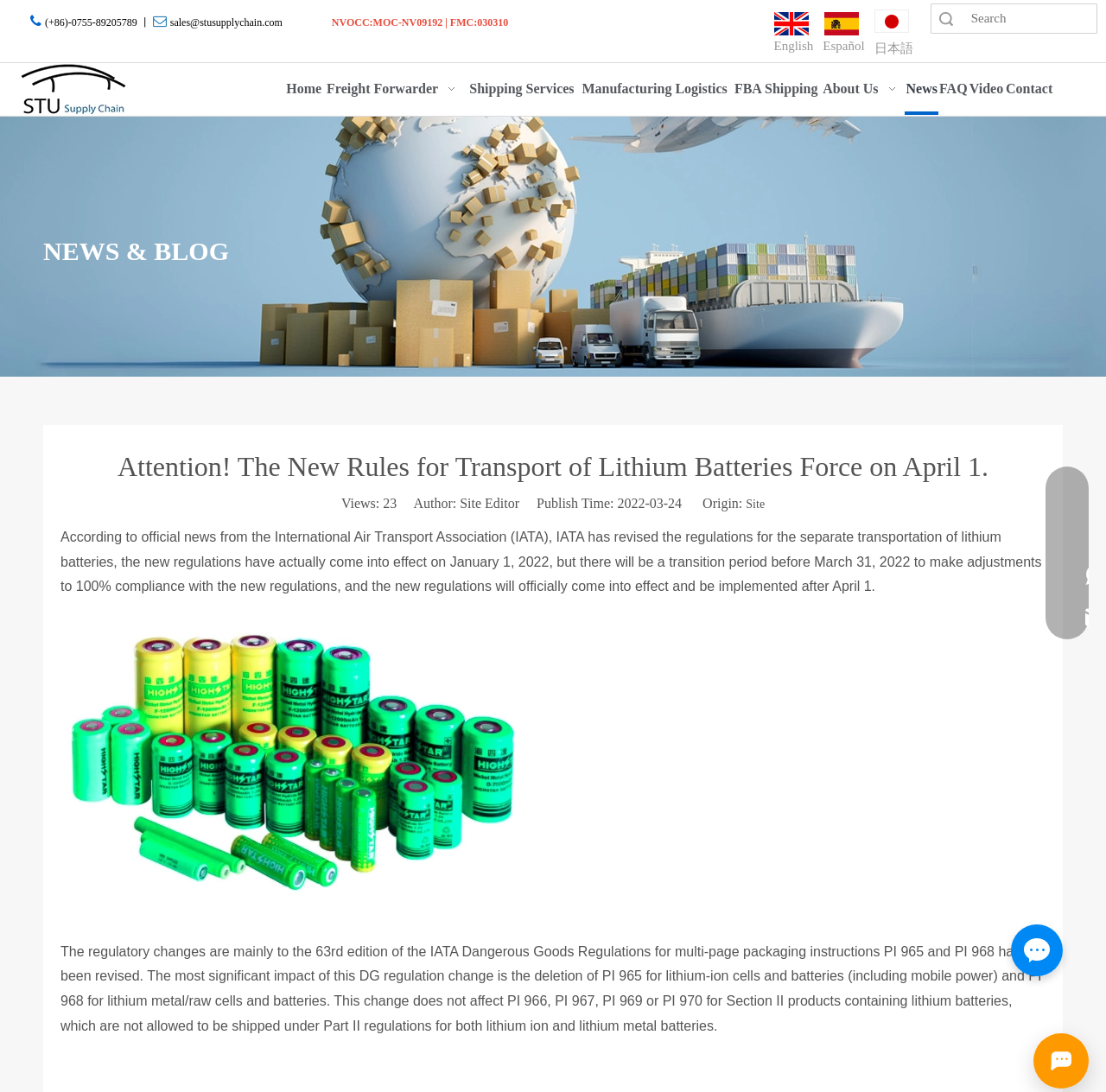What is the language of the webpage?
Look at the image and construct a detailed response to the question.

The language of the webpage is English, as indicated by the language selection options at the top of the webpage, which include English, Español, and 日本語.